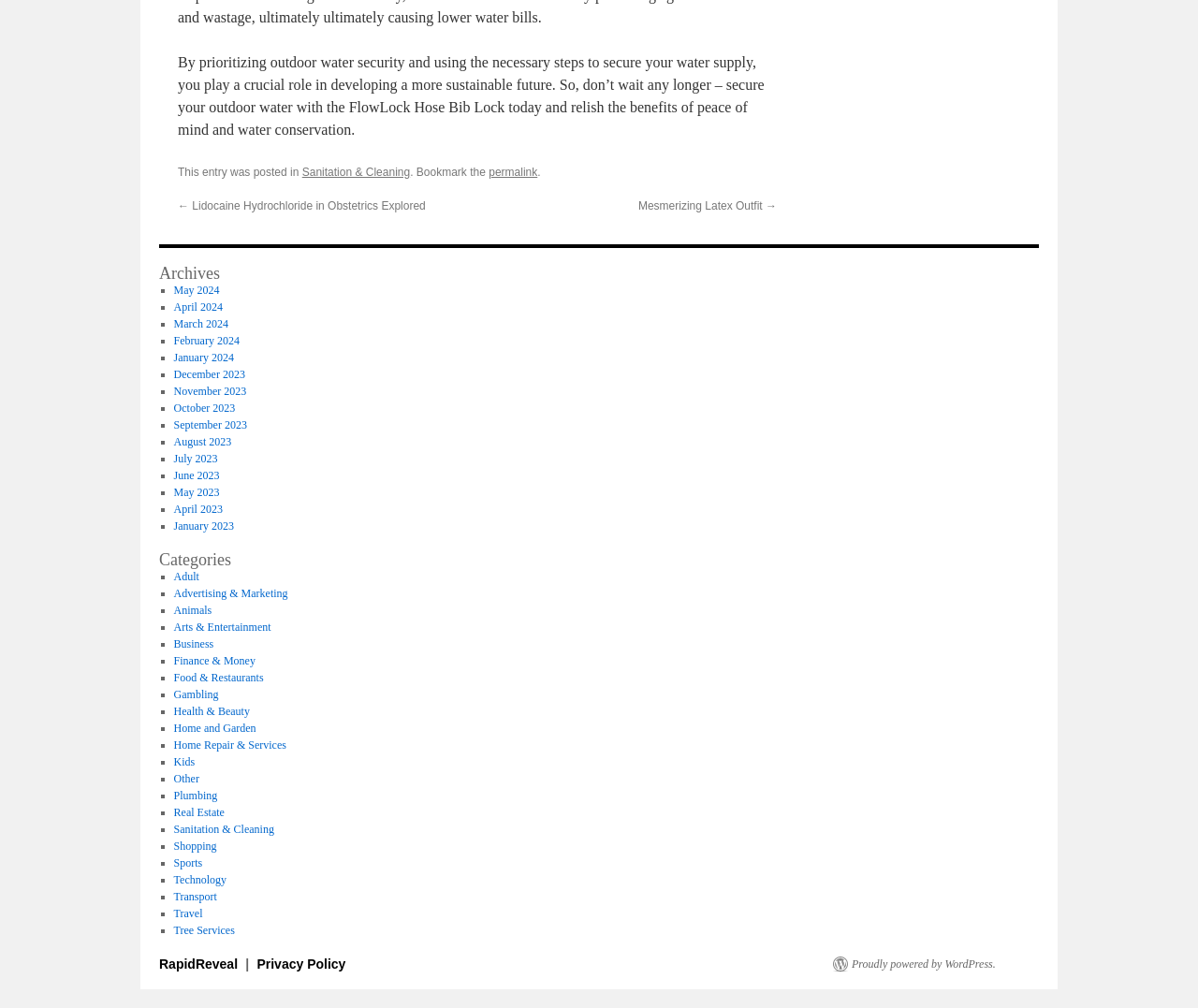Identify and provide the bounding box for the element described by: "Shopping".

[0.145, 0.833, 0.181, 0.846]